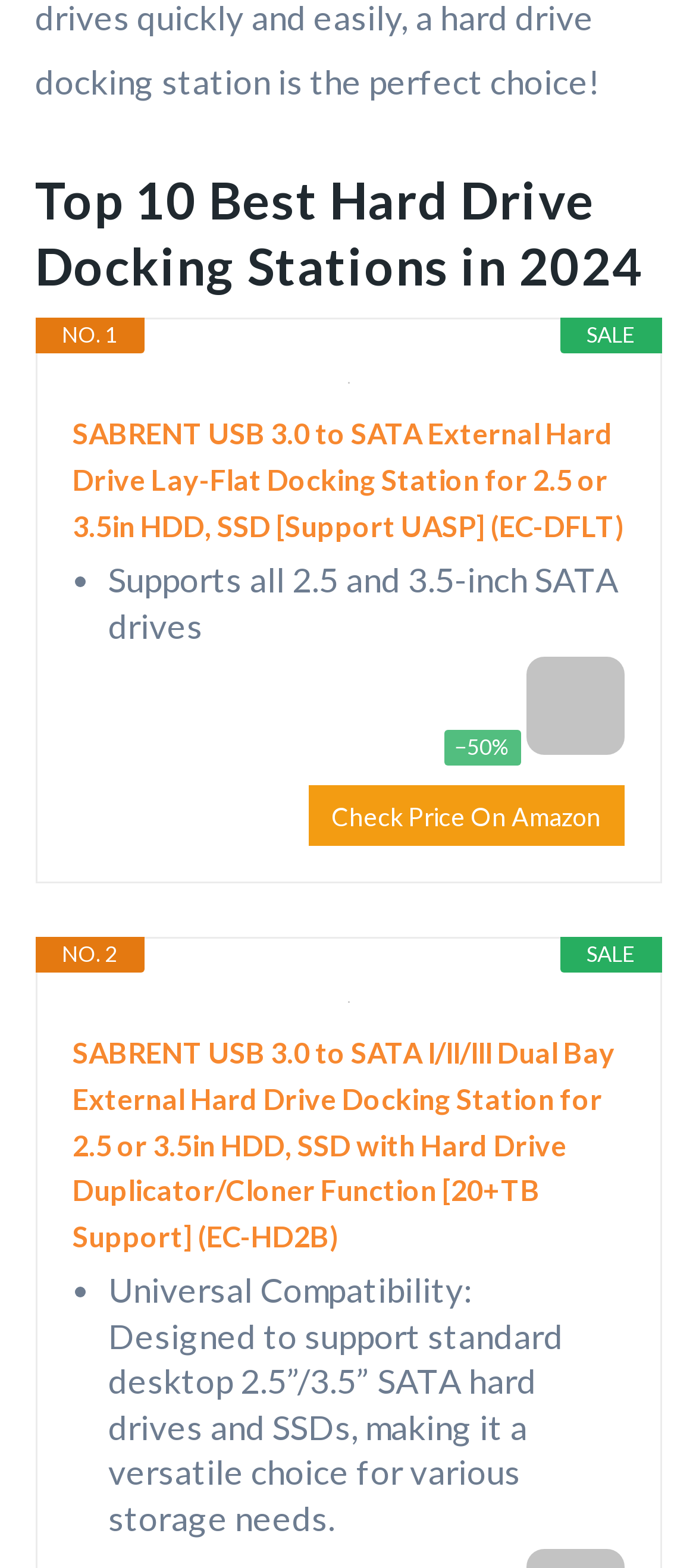Answer the question with a brief word or phrase:
What is the discount percentage for the first product?

-50%